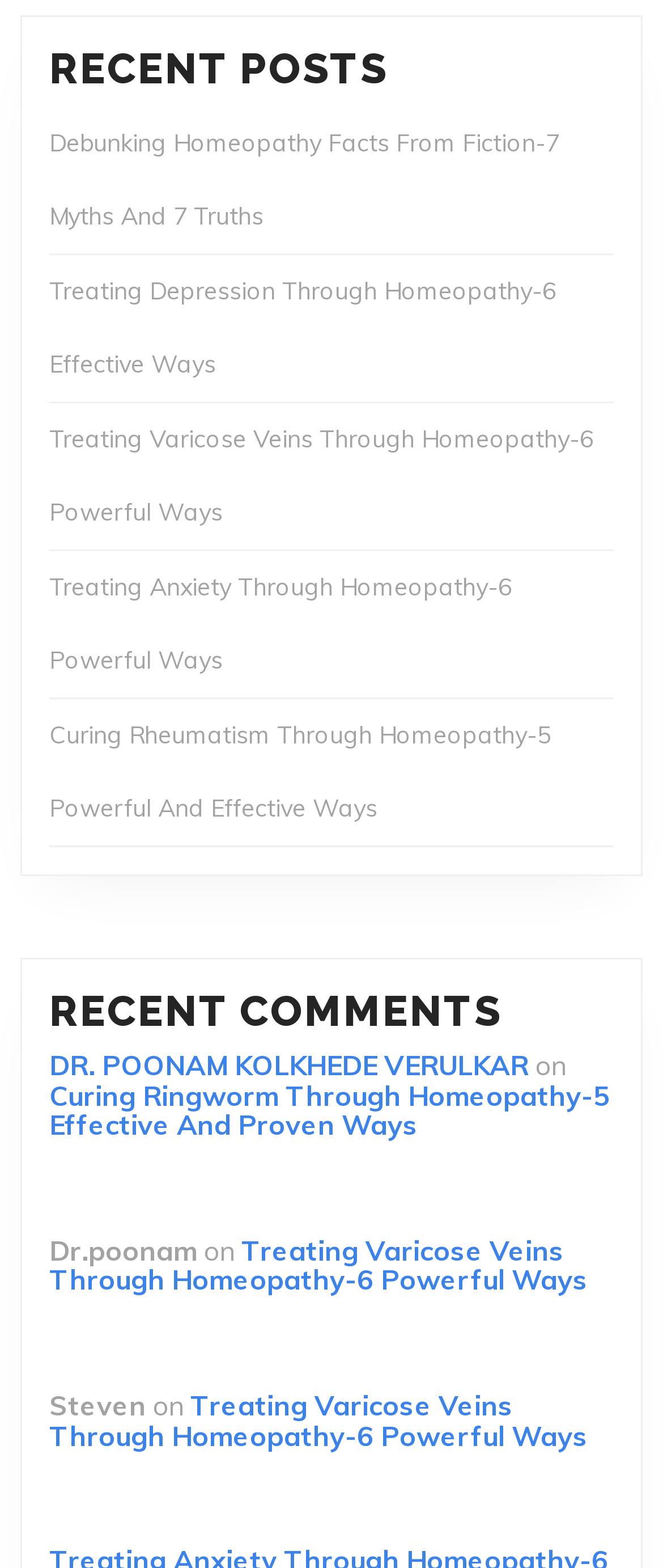Please provide the bounding box coordinates for the element that needs to be clicked to perform the instruction: "click on the article about treating depression through homeopathy". The coordinates must consist of four float numbers between 0 and 1, formatted as [left, top, right, bottom].

[0.074, 0.176, 0.838, 0.242]